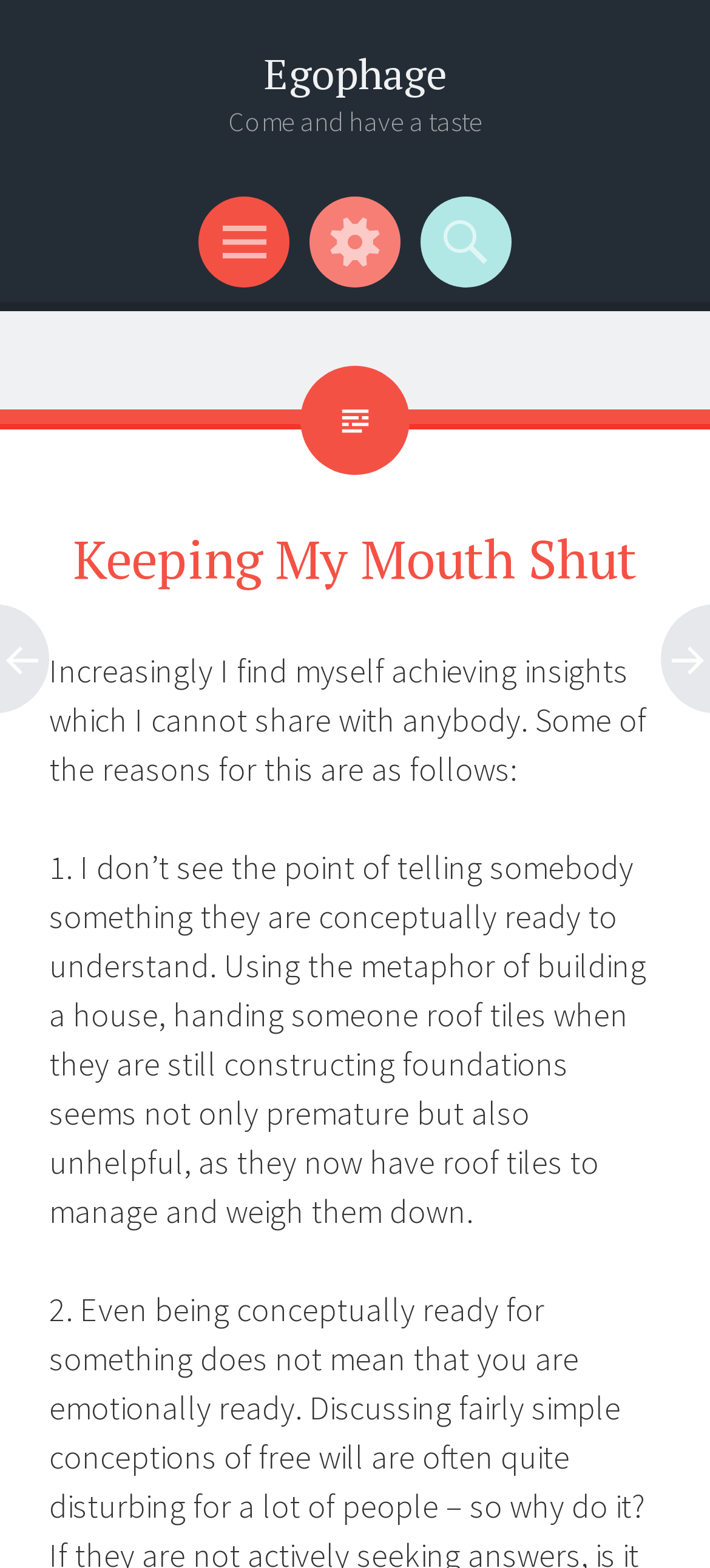Given the element description Iceland, specify the bounding box coordinates of the corresponding UI element in the format (top-left x, top-left y, bottom-right x, bottom-right y). All values must be between 0 and 1.

None